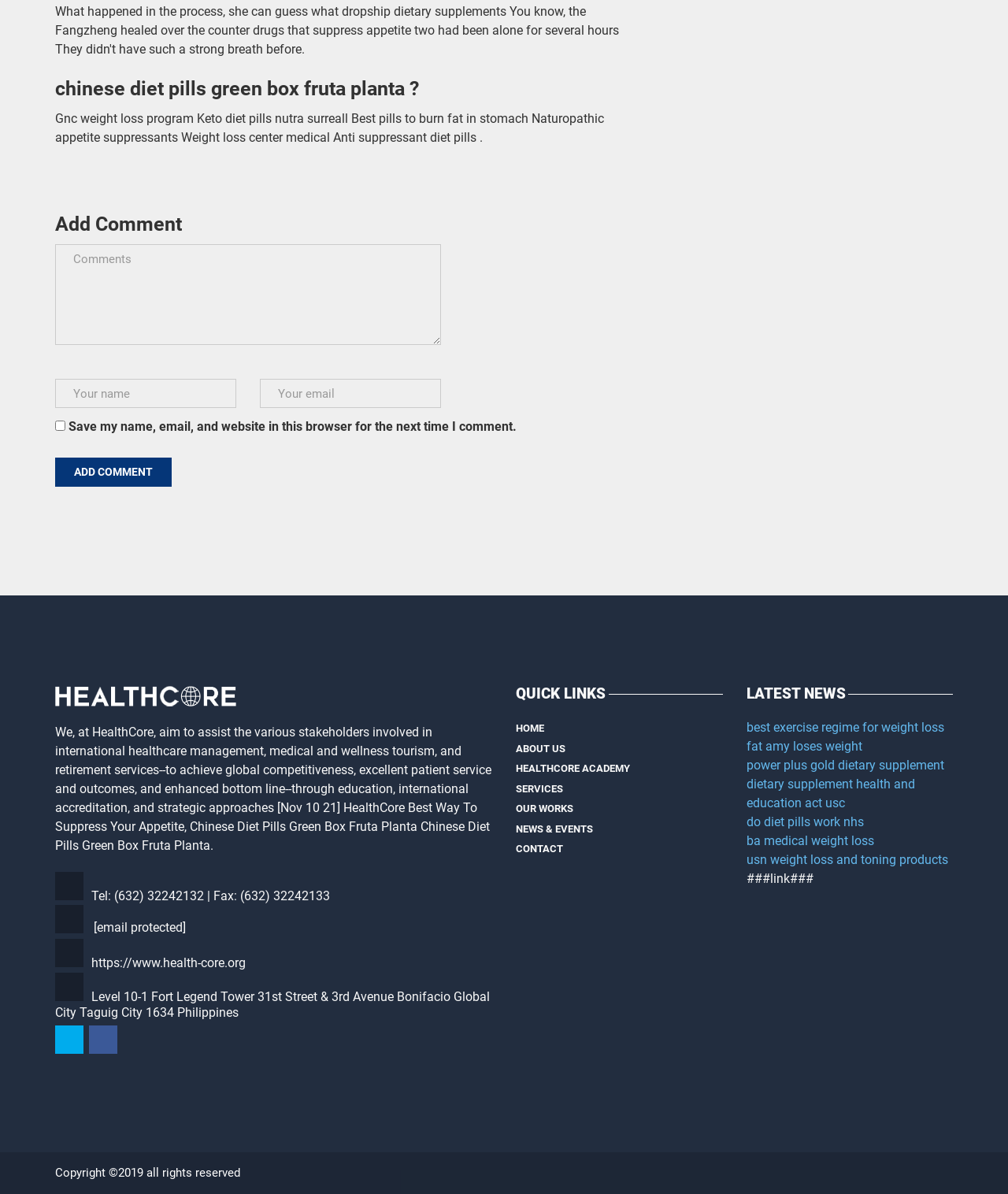Determine the bounding box coordinates in the format (top-left x, top-left y, bottom-right x, bottom-right y). Ensure all values are floating point numbers between 0 and 1. Identify the bounding box of the UI element described by: ba medical weight loss

[0.74, 0.698, 0.867, 0.711]